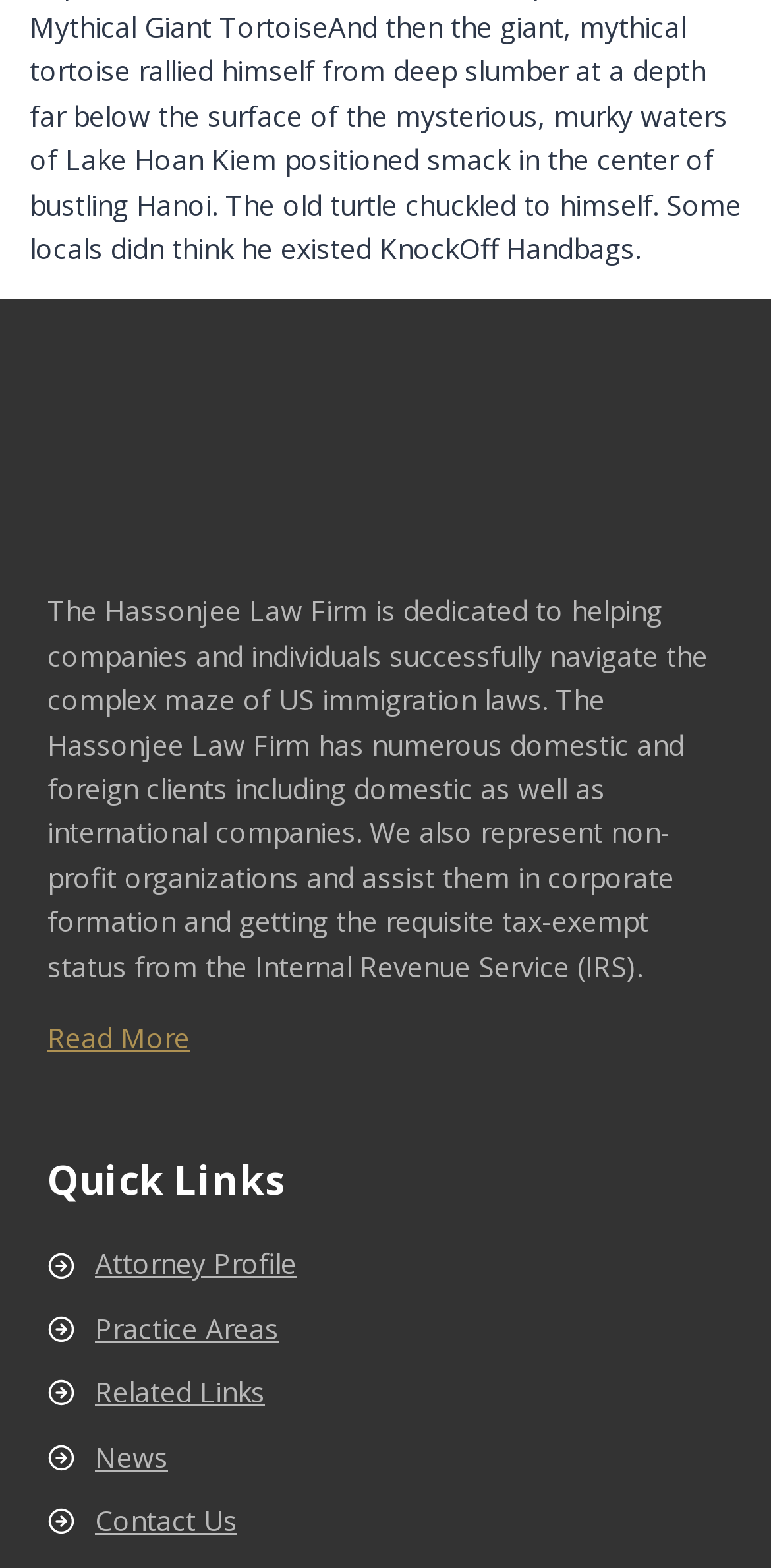What is the purpose of the 'Read More' link?
Based on the image, provide your answer in one word or phrase.

To read more about the firm